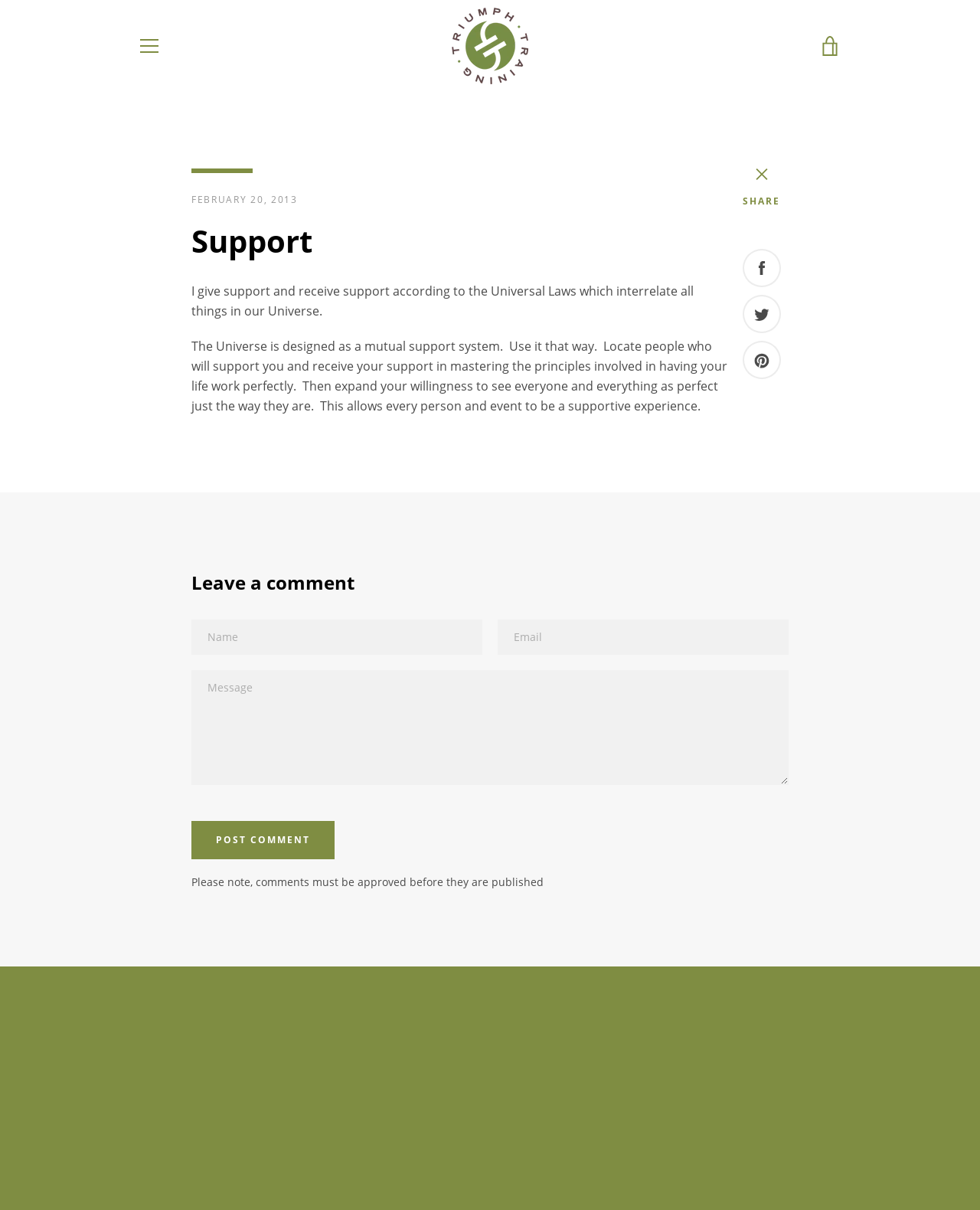Illustrate the webpage with a detailed description.

This webpage is about support and mutual assistance, as indicated by the meta description. At the top left corner, there is a "Skip to content" link, followed by a "MENU" button and a "Triumph Training" link with an accompanying image. On the top right corner, there is a "VIEW CART" link.

The main content area is divided into several sections. The first section has a header with the title "Support" and a timestamp "FEBRUARY 20, 2013". Below the header, there is a paragraph of text describing the concept of support and the universe as a mutual support system. 

To the right of the paragraph, there is a "SHARE" button with options to share on Facebook, Twitter, and Pinterest. 

Further down, there is a section for leaving a comment, with fields for name, email, and message, as well as a "Post comment" button. Below this section, there is a note stating that comments must be approved before publication.

At the bottom of the page, there is a section with links to search, sign up for updates, and follow the website on Facebook and Twitter. There is also a copyright notice and a link to the ecommerce software provider, Shopify.